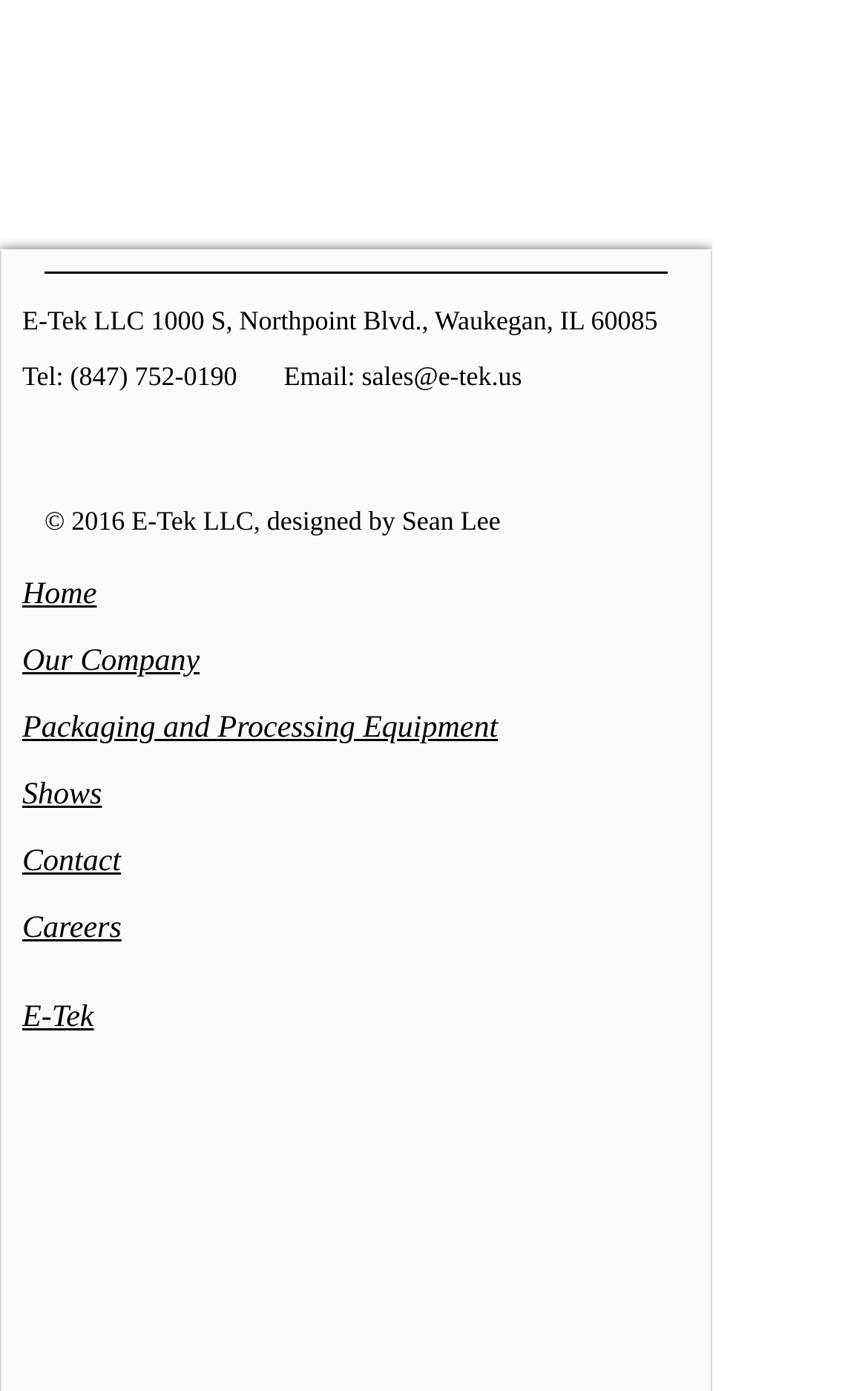Using the provided element description, identify the bounding box coordinates as (top-left x, top-left y, bottom-right x, bottom-right y). Ensure all values are between 0 and 1. Description: Packaging and Processing Equipment

[0.026, 0.509, 0.574, 0.534]